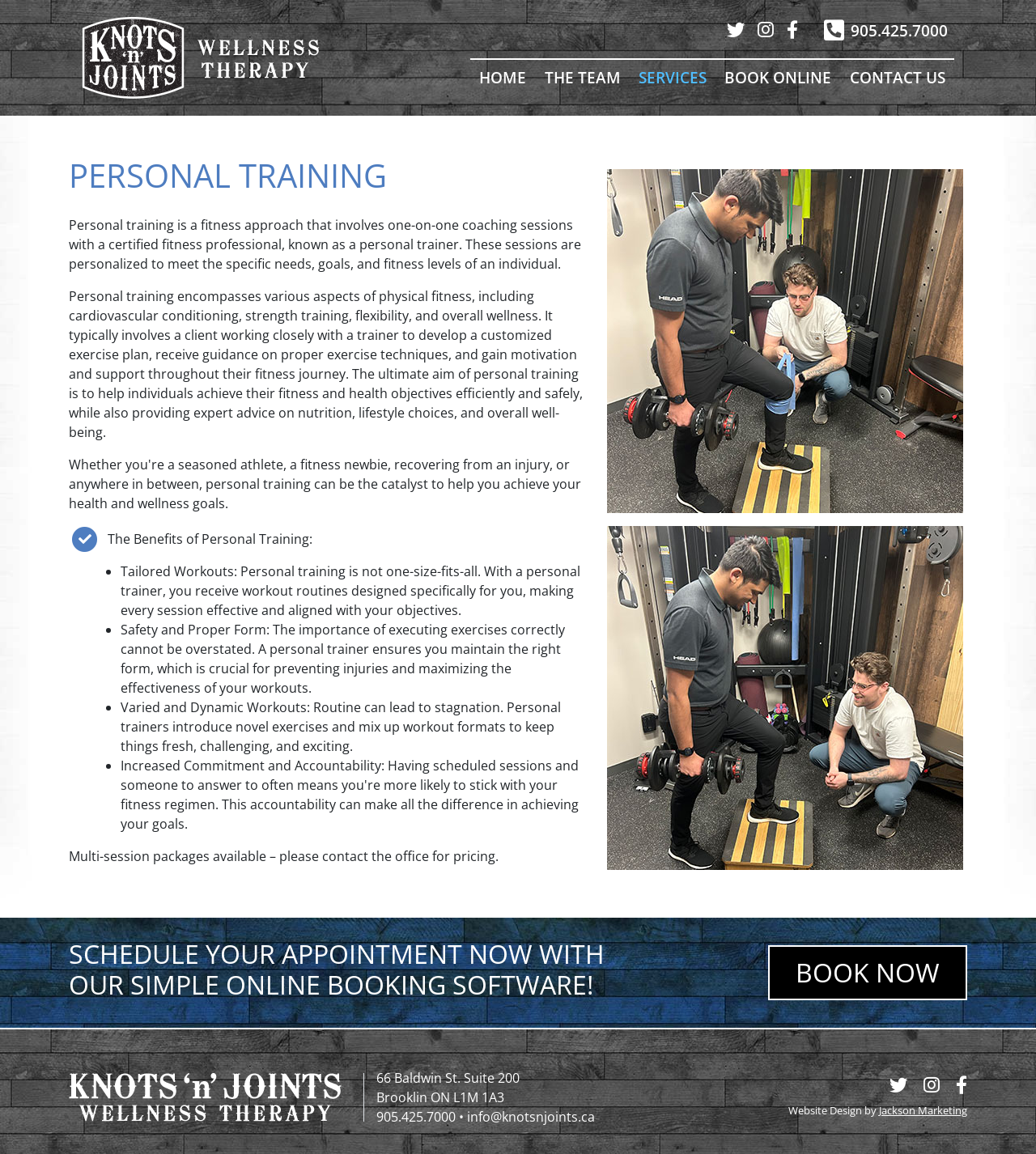Determine the bounding box coordinates for the clickable element required to fulfill the instruction: "Click the CONTACT US link". Provide the coordinates as four float numbers between 0 and 1, i.e., [left, top, right, bottom].

[0.811, 0.052, 0.921, 0.083]